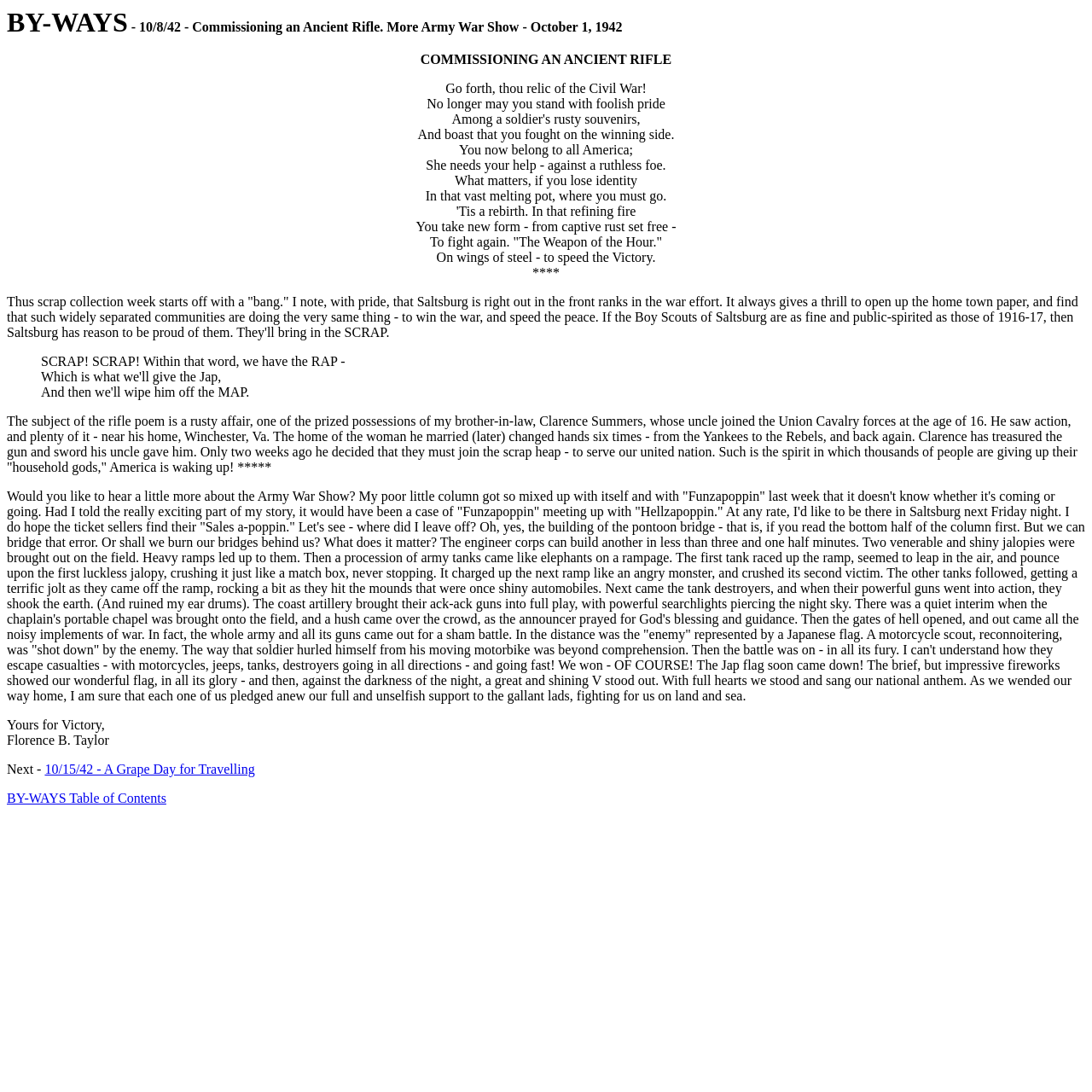Locate and provide the bounding box coordinates for the HTML element that matches this description: "BY-WAYS Table of Contents".

[0.006, 0.724, 0.152, 0.738]